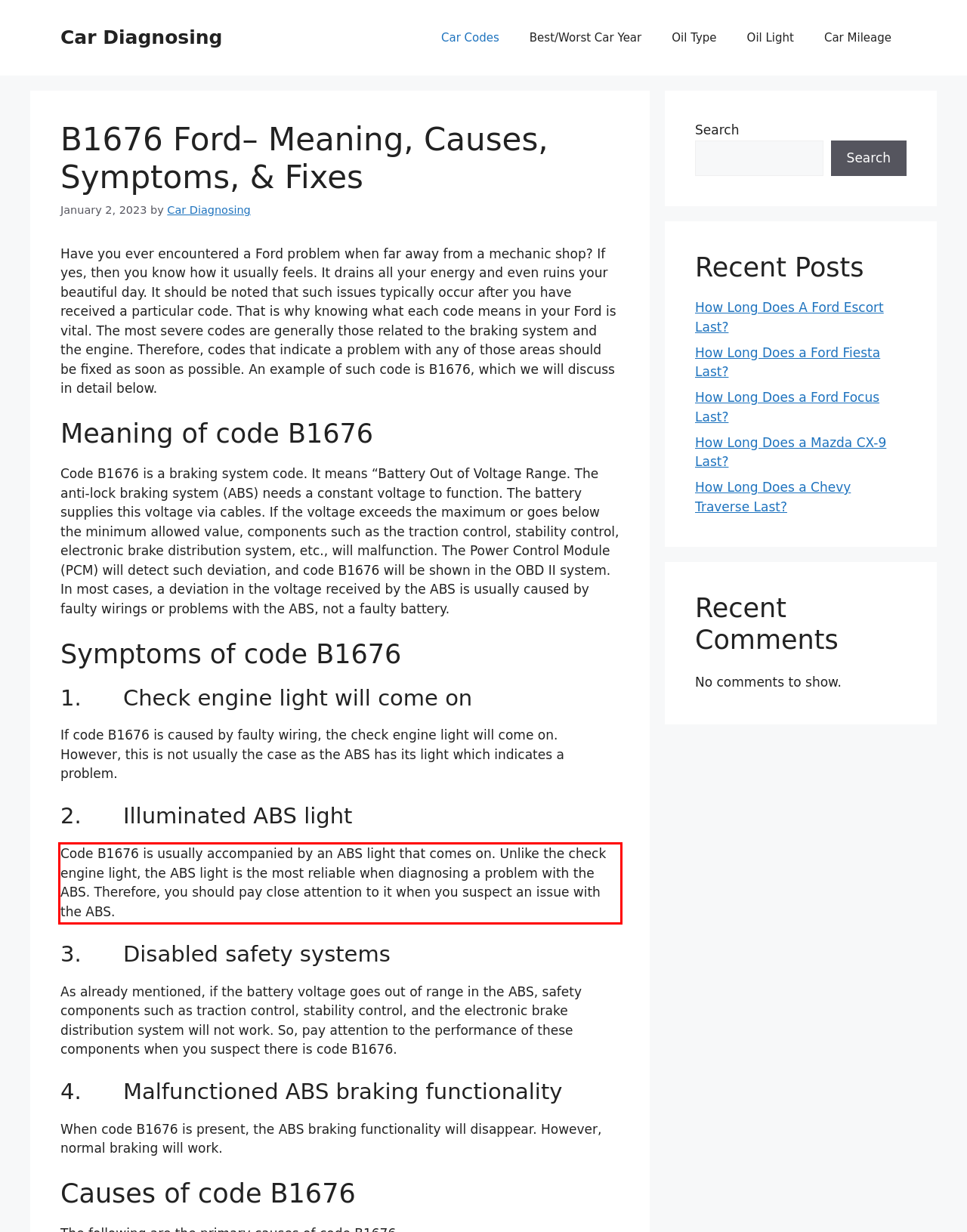Your task is to recognize and extract the text content from the UI element enclosed in the red bounding box on the webpage screenshot.

Code B1676 is usually accompanied by an ABS light that comes on. Unlike the check engine light, the ABS light is the most reliable when diagnosing a problem with the ABS. Therefore, you should pay close attention to it when you suspect an issue with the ABS.